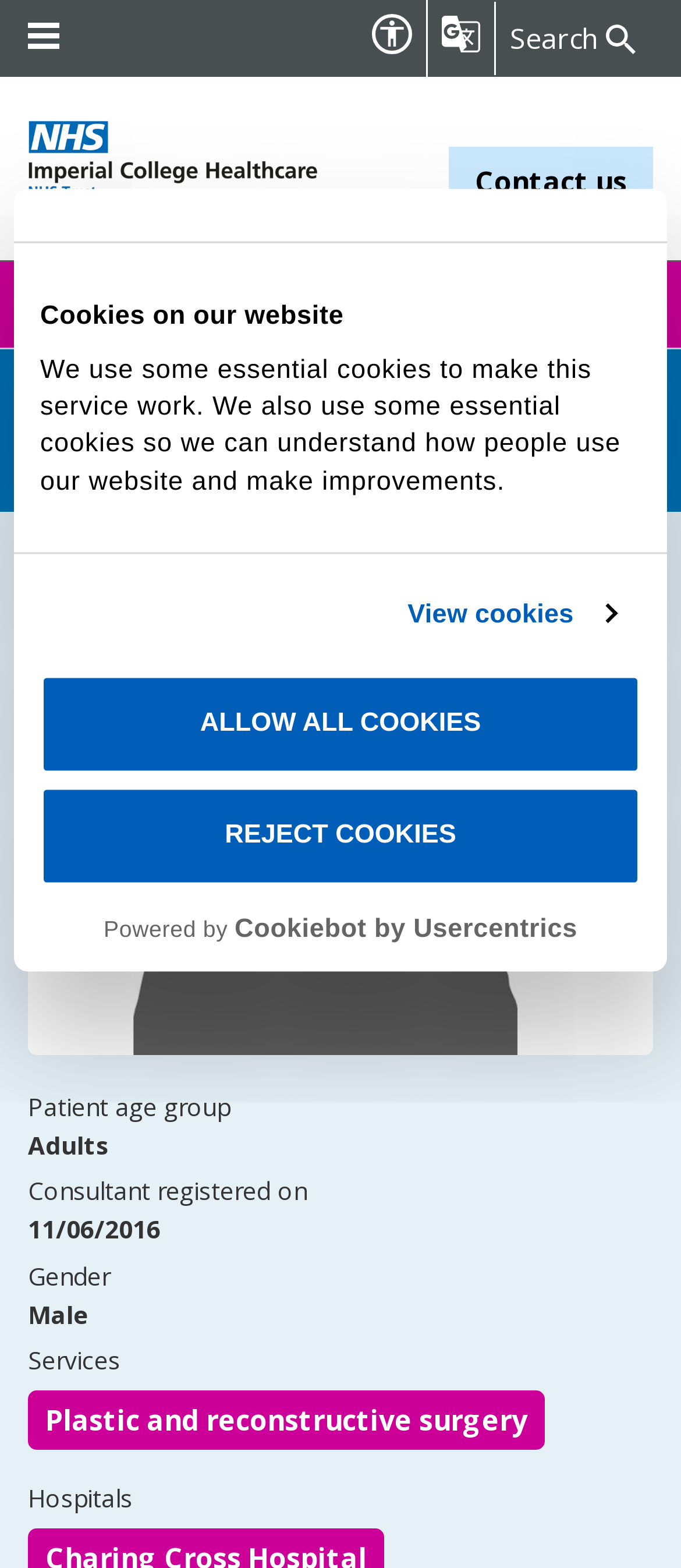Locate the bounding box coordinates of the area you need to click to fulfill this instruction: 'Contact us'. The coordinates must be in the form of four float numbers ranging from 0 to 1: [left, top, right, bottom].

[0.659, 0.094, 0.959, 0.138]